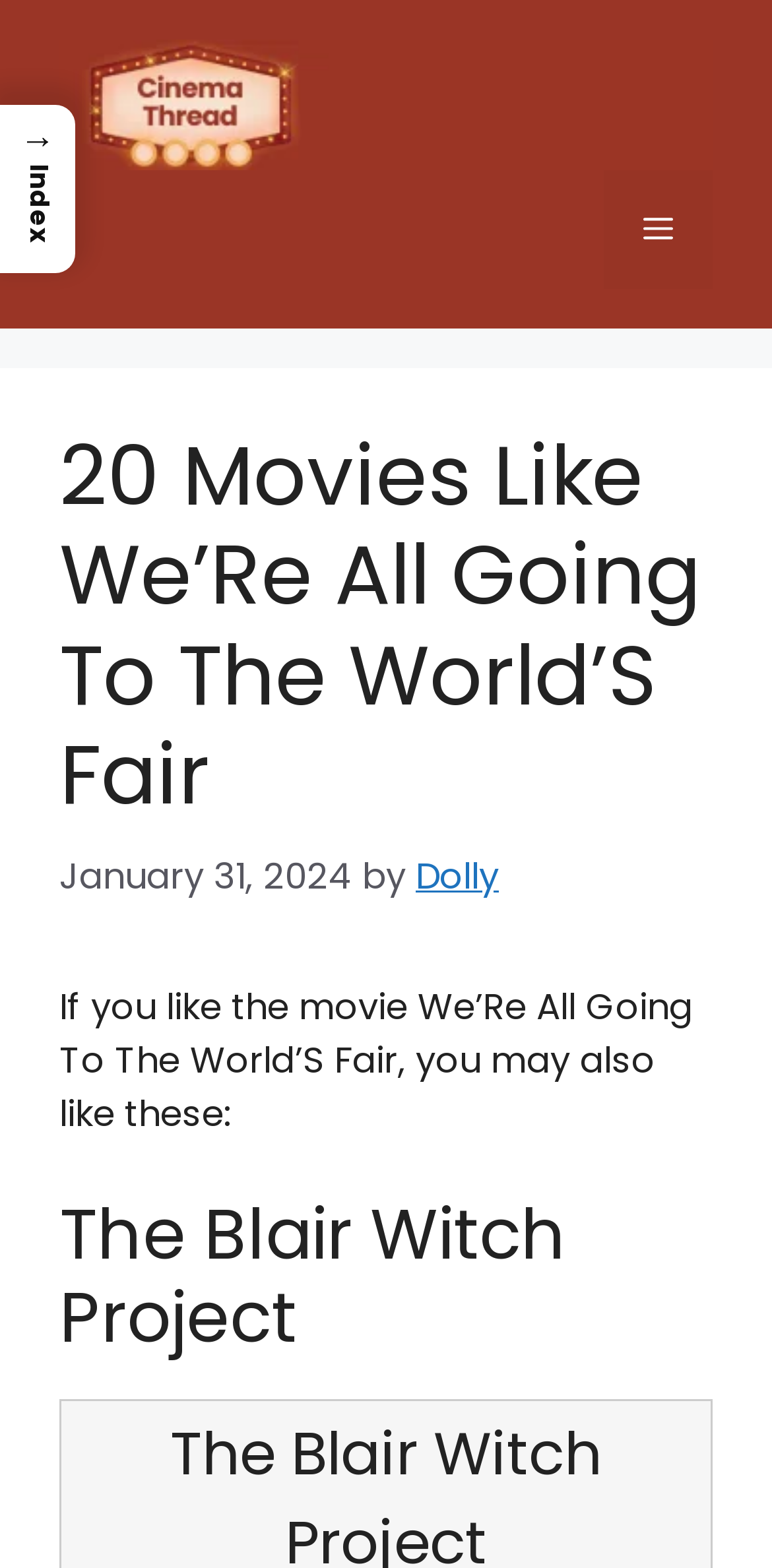Explain the webpage in detail.

The webpage is about recommending movies similar to "We'Re All Going To The World'S Fair". At the top, there is a banner with the site's name "cinemathread.com" and a logo image. Below the banner, there is a navigation menu on the right side with a "Menu" button. 

The main content area is divided into sections. The first section has a heading "20 Movies Like We’Re All Going To The World’S Fair" followed by the date "January 31, 2024" and the author's name "Dolly". 

Below the heading, there is a paragraph of text stating "If you like the movie We’Re All Going To The World’S Fair, you may also like these:". 

The first recommended movie is listed below, titled "The Blair Witch Project". There are likely more movie recommendations listed below, but they are not shown in the provided accessibility tree. 

On the top left, there is a link "→ Index" that appears to be a navigation link to the site's index page.